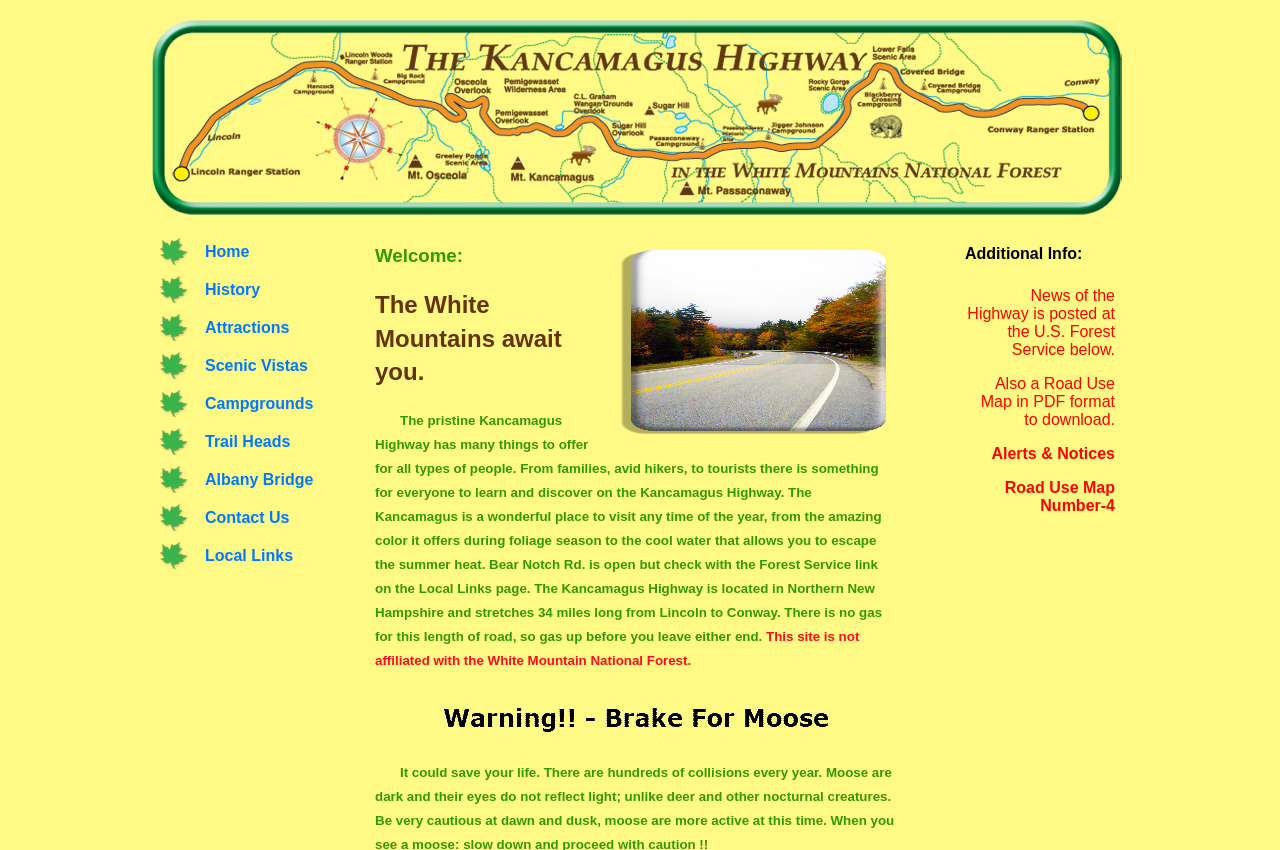Kindly determine the bounding box coordinates for the clickable area to achieve the given instruction: "Read the Popular Post 'What are the signs of an unhappy marriage?'".

None